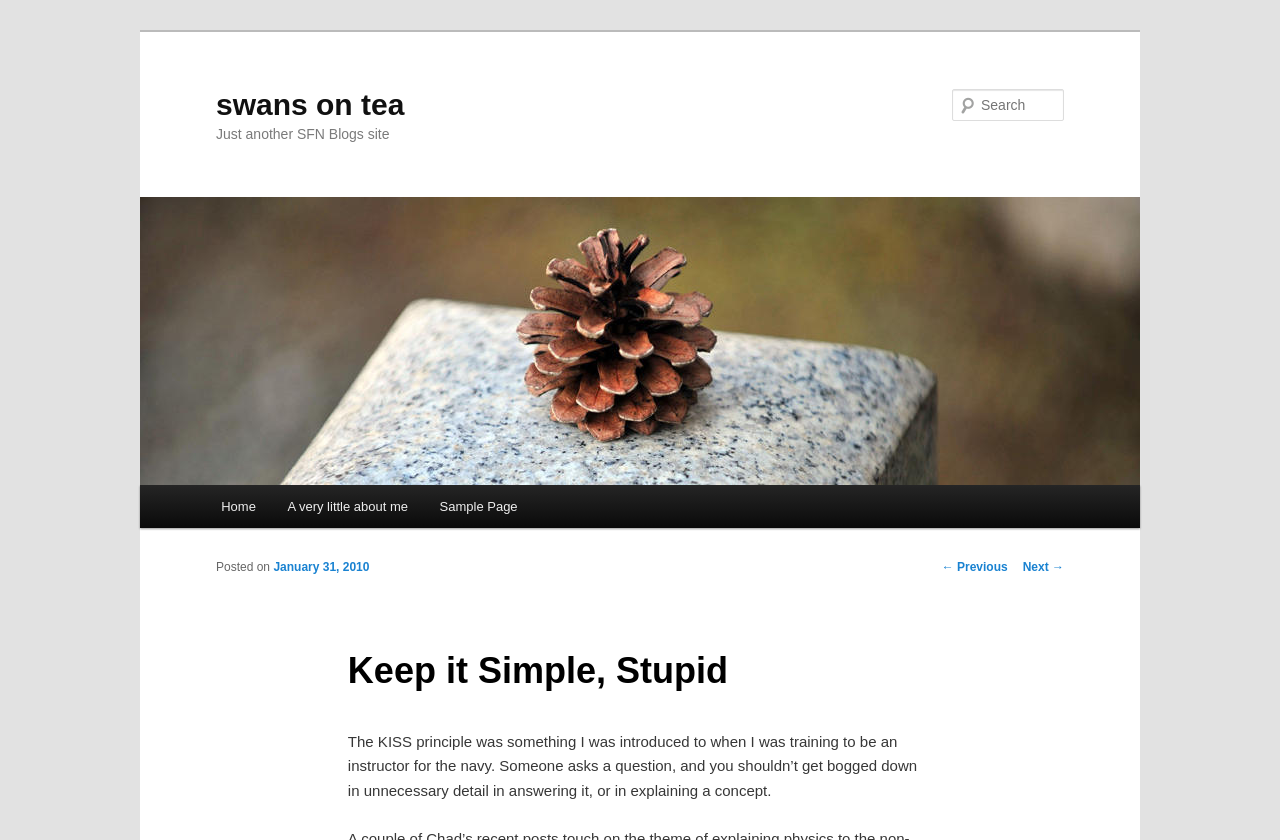Answer the question below using just one word or a short phrase: 
What is the date of the blog post?

January 31, 2010